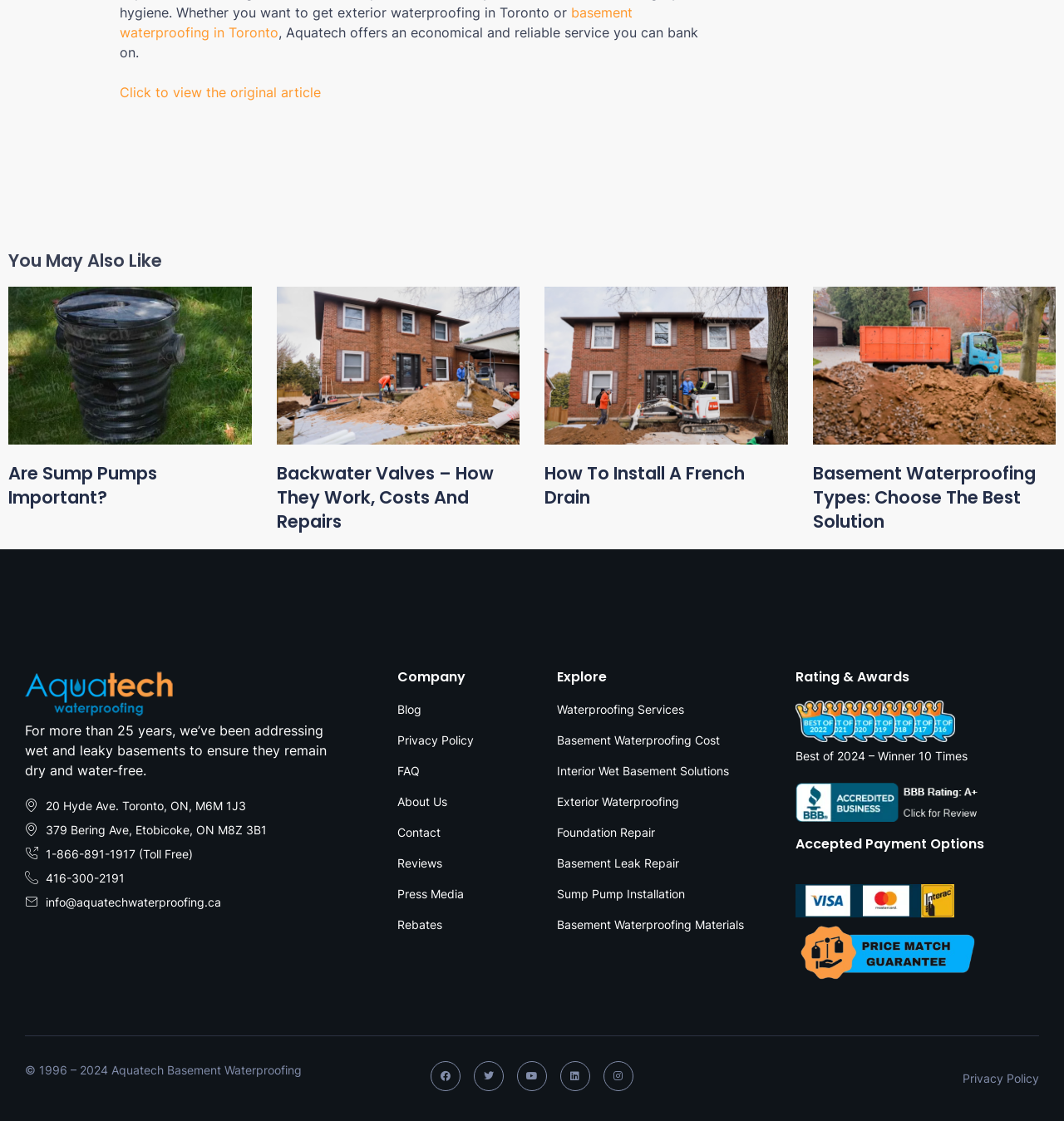Specify the bounding box coordinates of the region I need to click to perform the following instruction: "Click to view the original article". The coordinates must be four float numbers in the range of 0 to 1, i.e., [left, top, right, bottom].

[0.112, 0.075, 0.301, 0.09]